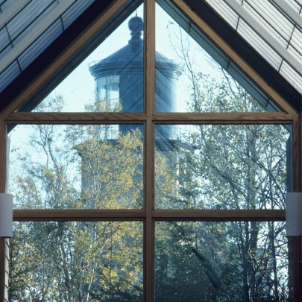Based on the image, please elaborate on the answer to the following question:
What colors are the trees adorned with?

According to the caption, the trees surrounding the lighthouse are adorned with autumn foliage that reflects a mix of vibrant greens and yellows, which adds to the natural beauty of the scene.